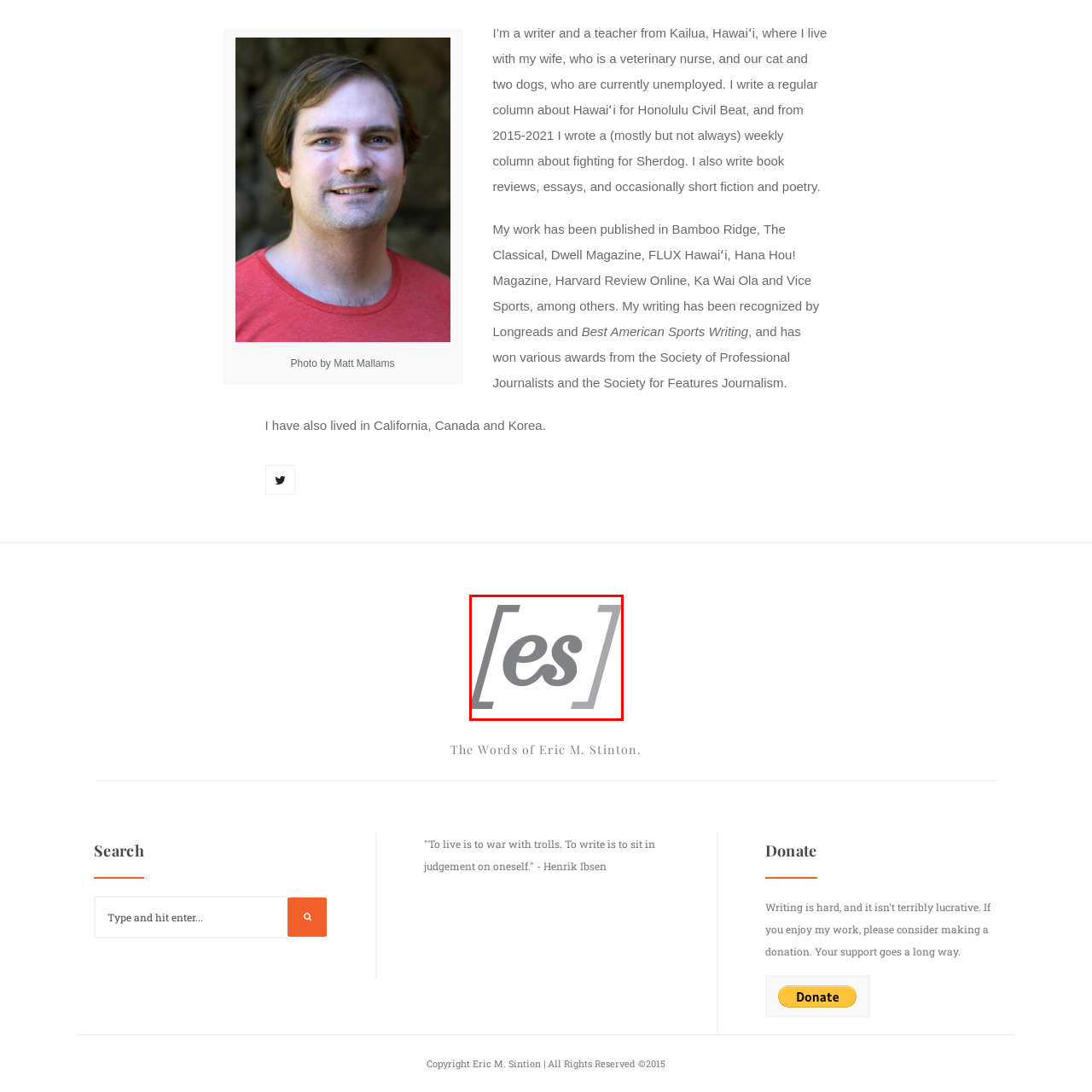Detail the features and components of the image inside the red outline.

The image features a representation of the logo or branding associated with Eric M. Stinton, likely indicating his identity as a writer and educator based in Kailua, Hawaiʻi. The logo prominently includes the name "Eric M. Stinton," suggesting a personal or professional brand that focuses on his work in writing and teaching. It complements a broader context where Stinton shares insights about his experiences, writings, and contributions to various publications, reflecting his expertise in journalism and literature. This visual element plays a crucial role in establishing his online presence and brand identity, inviting viewers to learn more about his works and perspectives.